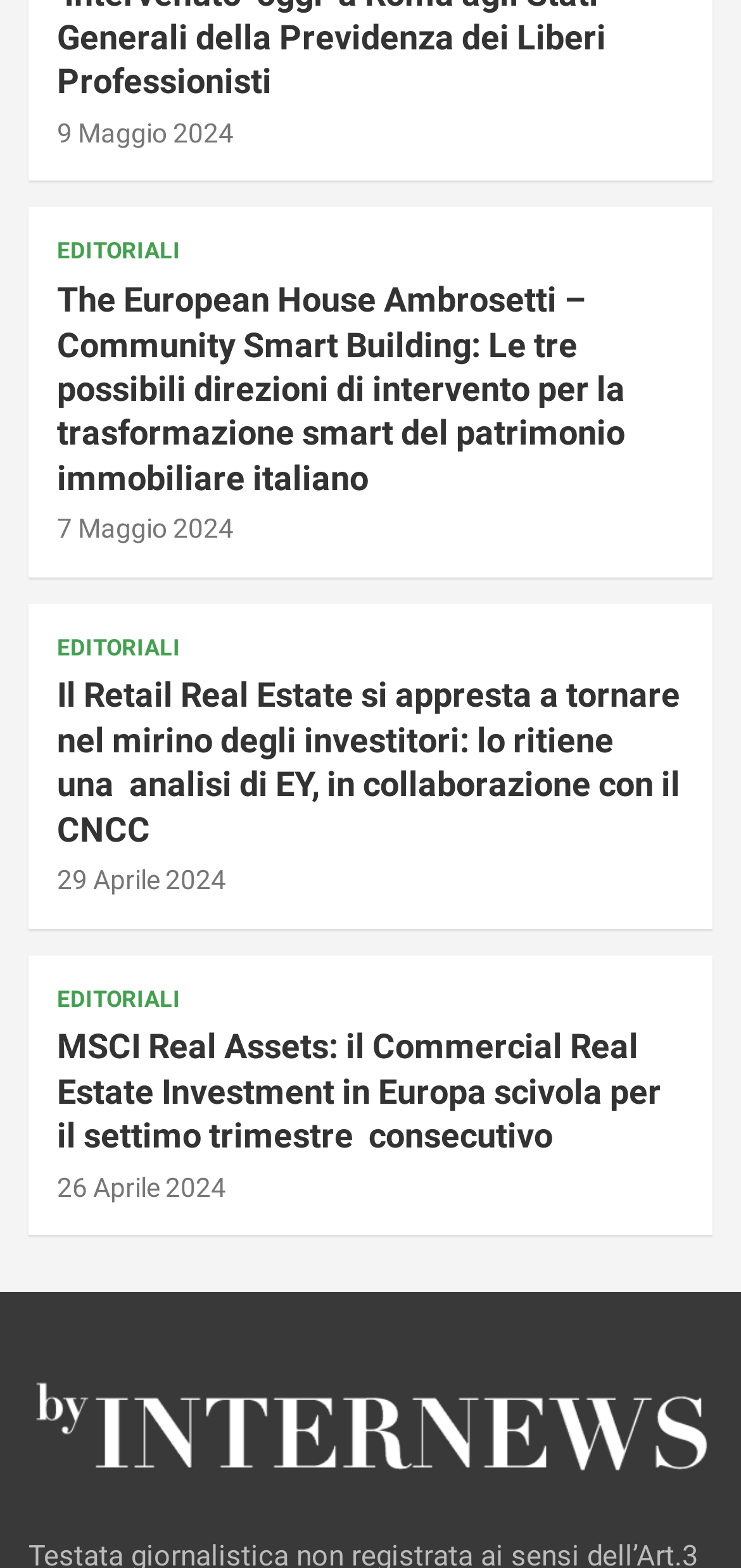Please provide a comprehensive response to the question based on the details in the image: What is the date of the latest article?

I looked at the dates of the links and found that '9 Maggio 2024' is the latest date.